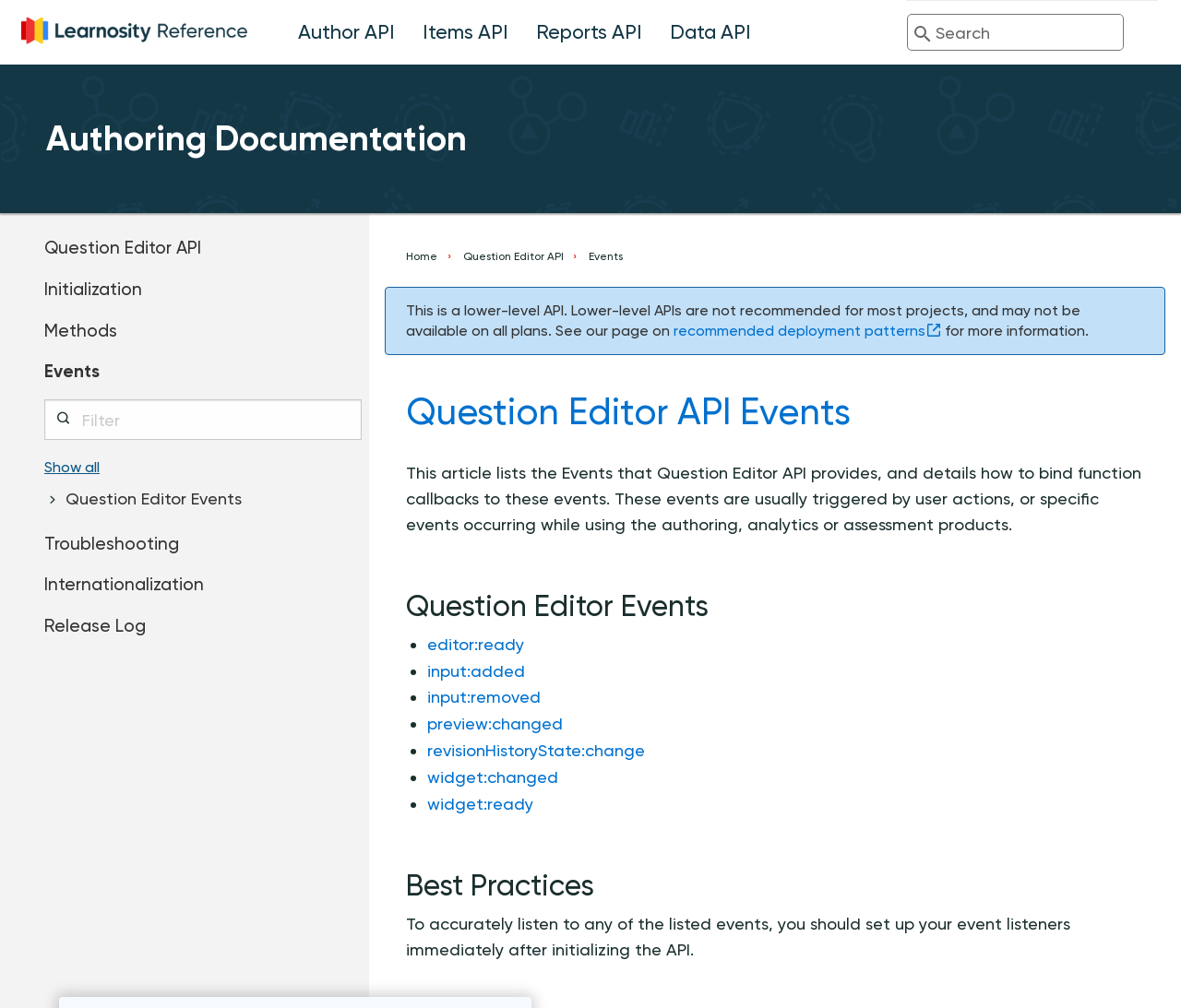Given the following UI element description: "Question Editor Events", find the bounding box coordinates in the webpage screenshot.

[0.055, 0.485, 0.205, 0.504]